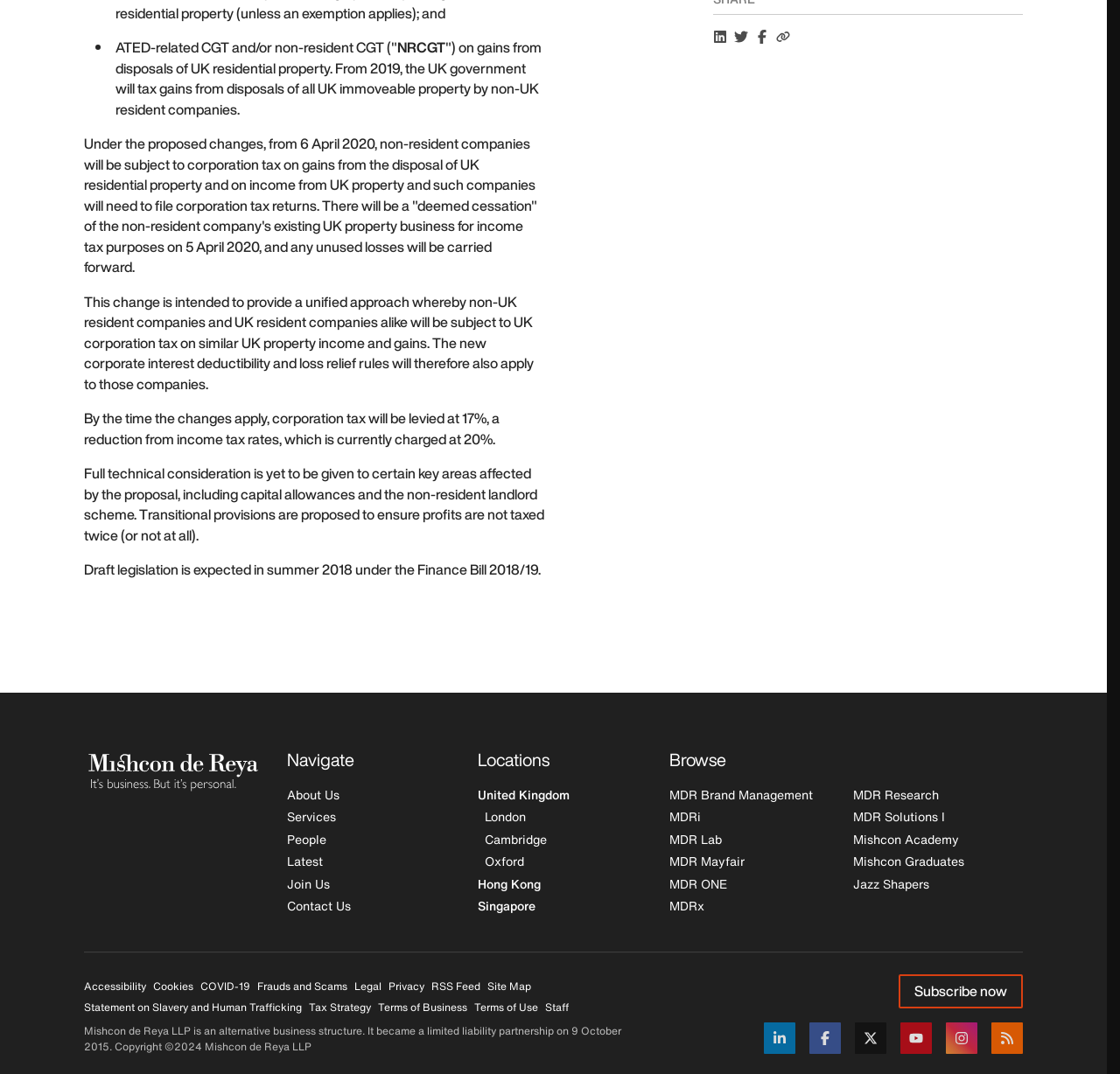What is the purpose of the 'Navigate' button?
Refer to the image and offer an in-depth and detailed answer to the question.

The 'Navigate' button is likely used to navigate to different sections of the website, such as 'About Us', 'Services', 'People', and so on, as indicated by the links that appear when the button is expanded.